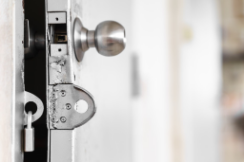Is the door currently locked?
Answer briefly with a single word or phrase based on the image.

No